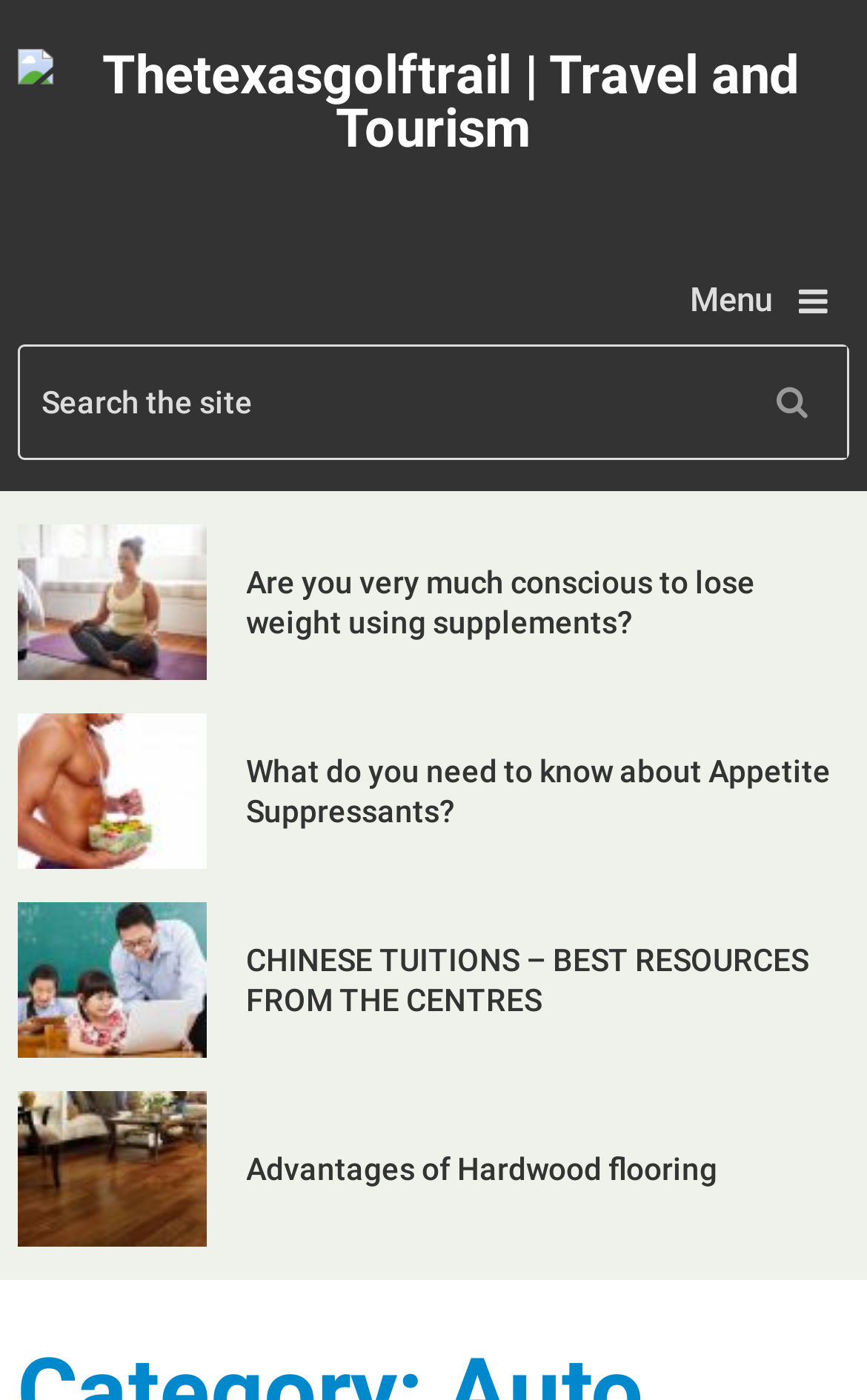What is the purpose of the search box?
Please use the image to deliver a detailed and complete answer.

The search box is located at the top of the webpage, and its placeholder text is 'Search the site', indicating that it is used to search for content within the website.